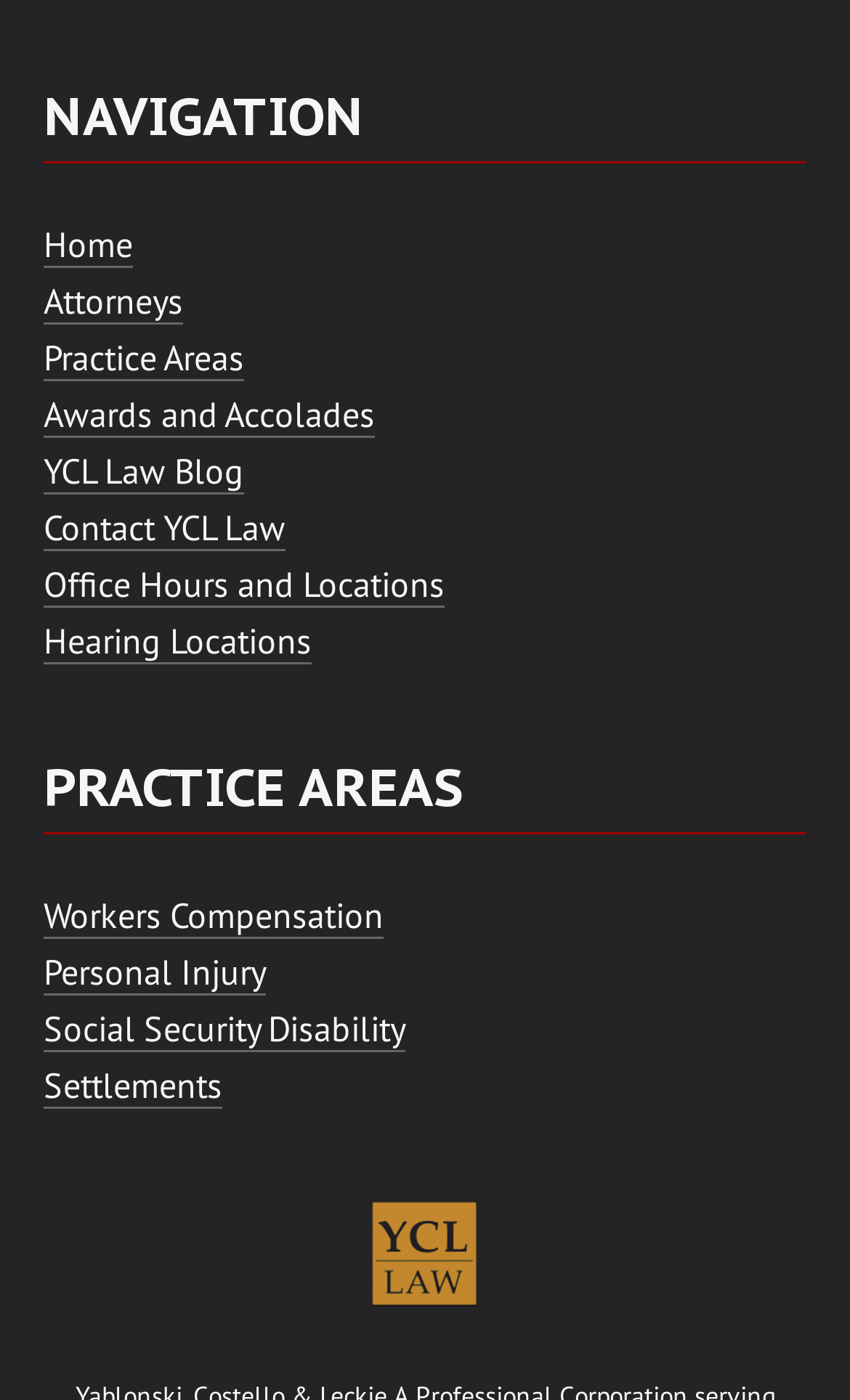What is the logo located at the bottom of the page?
Please provide a single word or phrase as your answer based on the screenshot.

YCL Law Logo